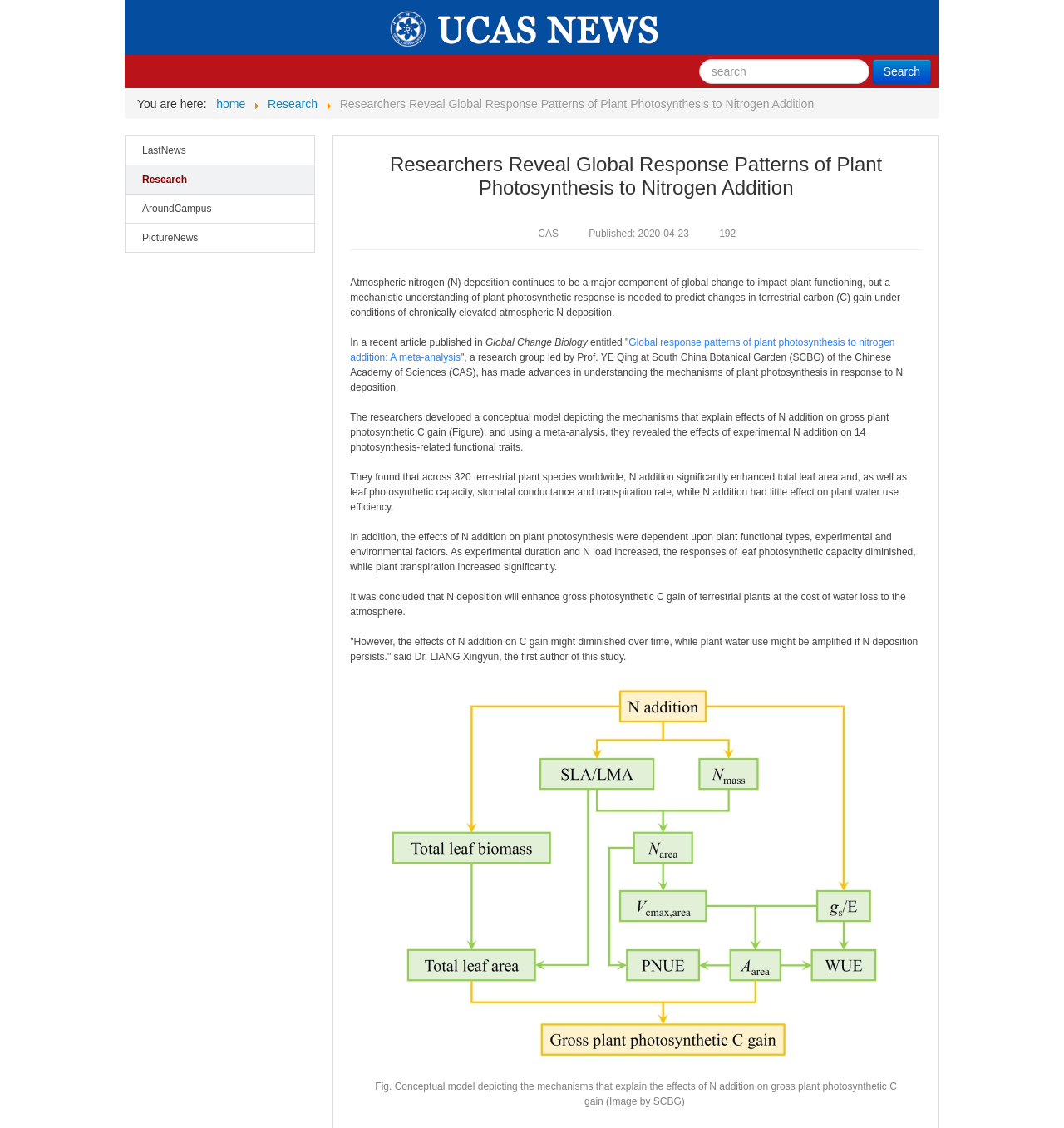Determine the bounding box coordinates for the clickable element to execute this instruction: "Read the article 'Global response patterns of plant photosynthesis to nitrogen addition: A meta-analysis'". Provide the coordinates as four float numbers between 0 and 1, i.e., [left, top, right, bottom].

[0.329, 0.299, 0.841, 0.322]